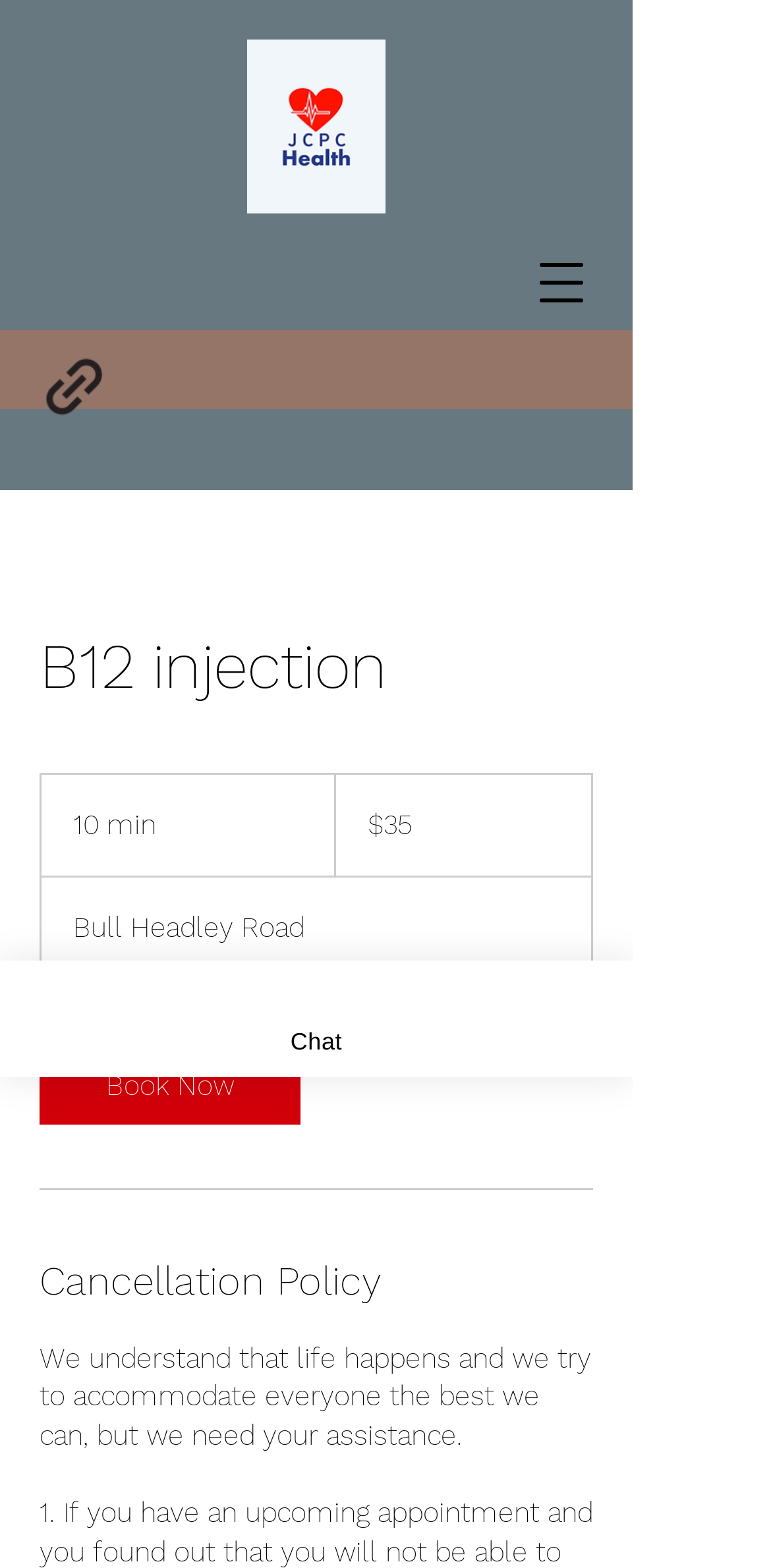What is the location of the clinic?
Examine the image and give a concise answer in one word or a short phrase.

Bull Headley Road